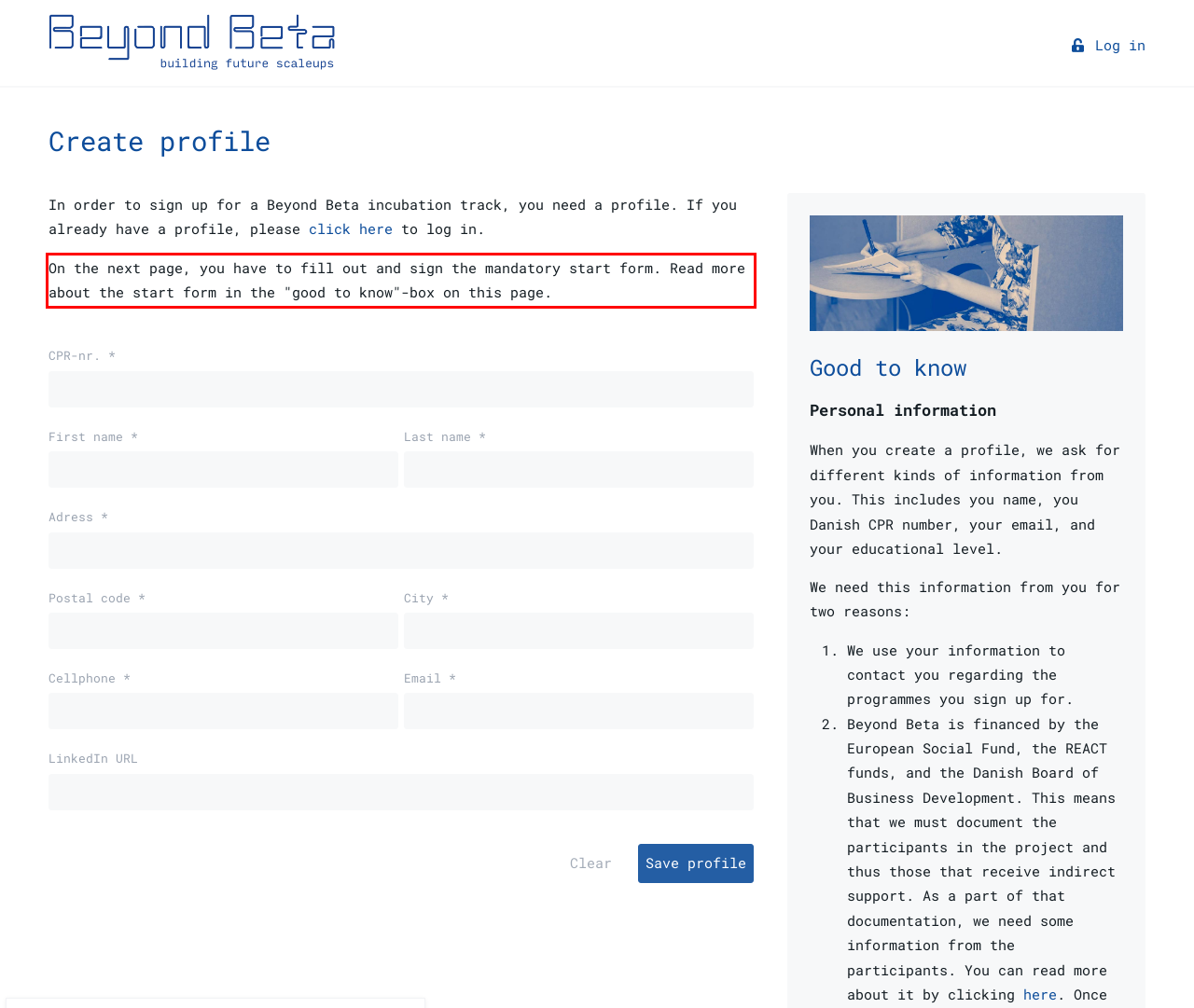Given a screenshot of a webpage with a red bounding box, extract the text content from the UI element inside the red bounding box.

On the next page, you have to fill out and sign the mandatory start form. Read more about the start form in the "good to know"-box on this page.